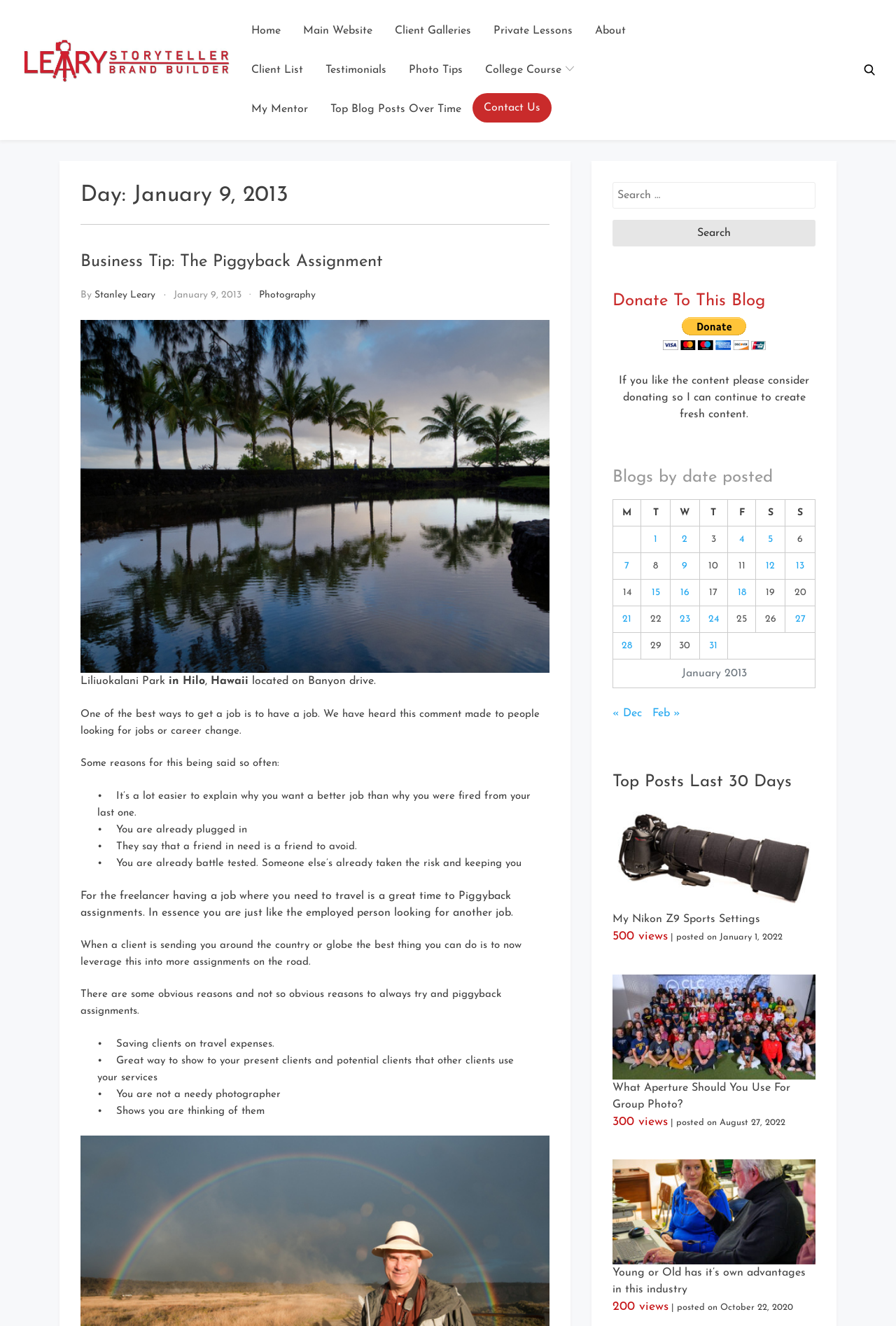What is the name of the blog?
Based on the screenshot, give a detailed explanation to answer the question.

The name of the blog can be found in the heading element at the top of the webpage, which is 'Storyteller'.